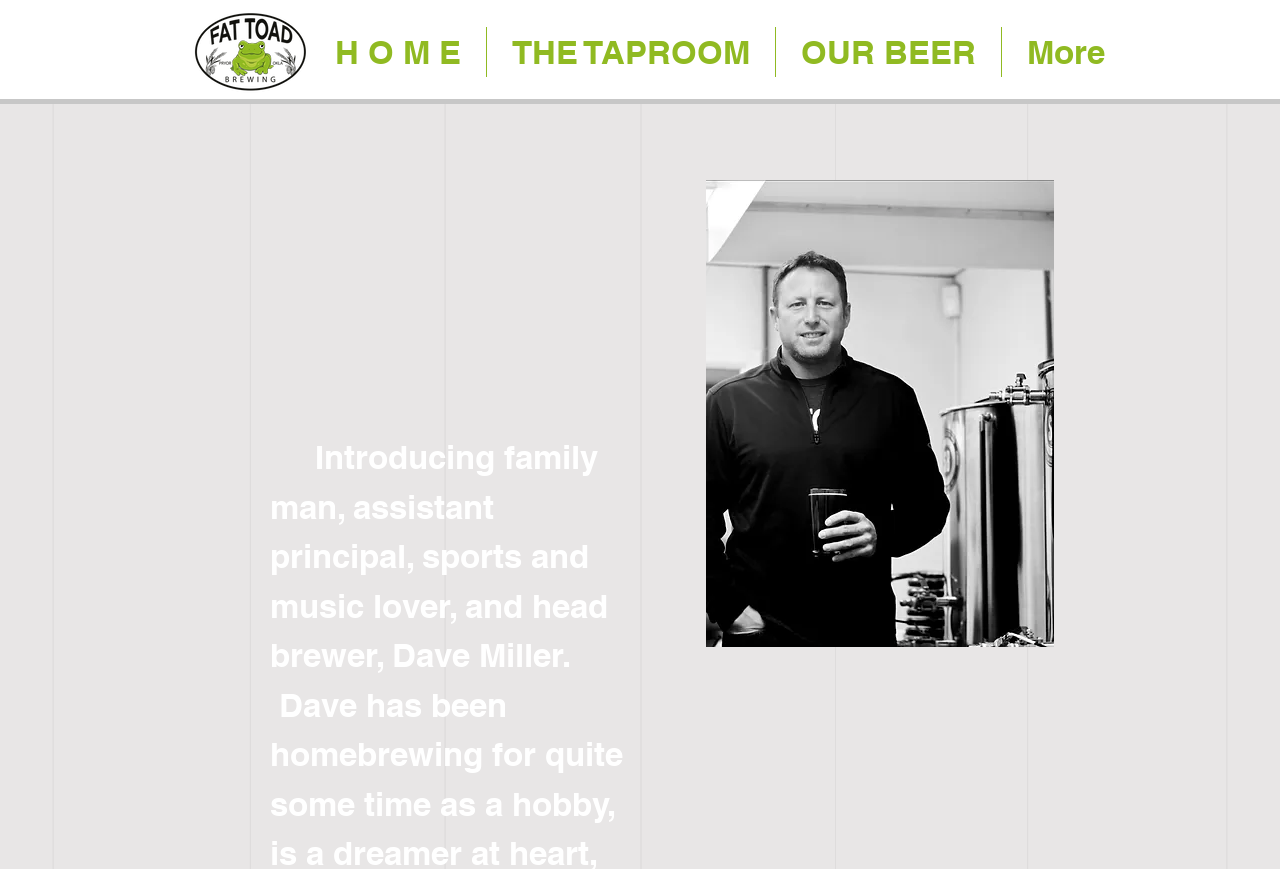Give a complete and precise description of the webpage's appearance.

The webpage is about Fat Toad Brewing, a microbrewery and pizzeria in Pryor, OK. At the top left corner, there is a logo of FTB, which is also a link. Next to the logo, there is a navigation menu with five links: "HOME", "THE TAPROOM", "OUR BEER", and "More". 

Below the navigation menu, there is a section highlighting David Miller, the Co-Owner and Head of Brewing Operations. His name is displayed prominently, followed by his titles.